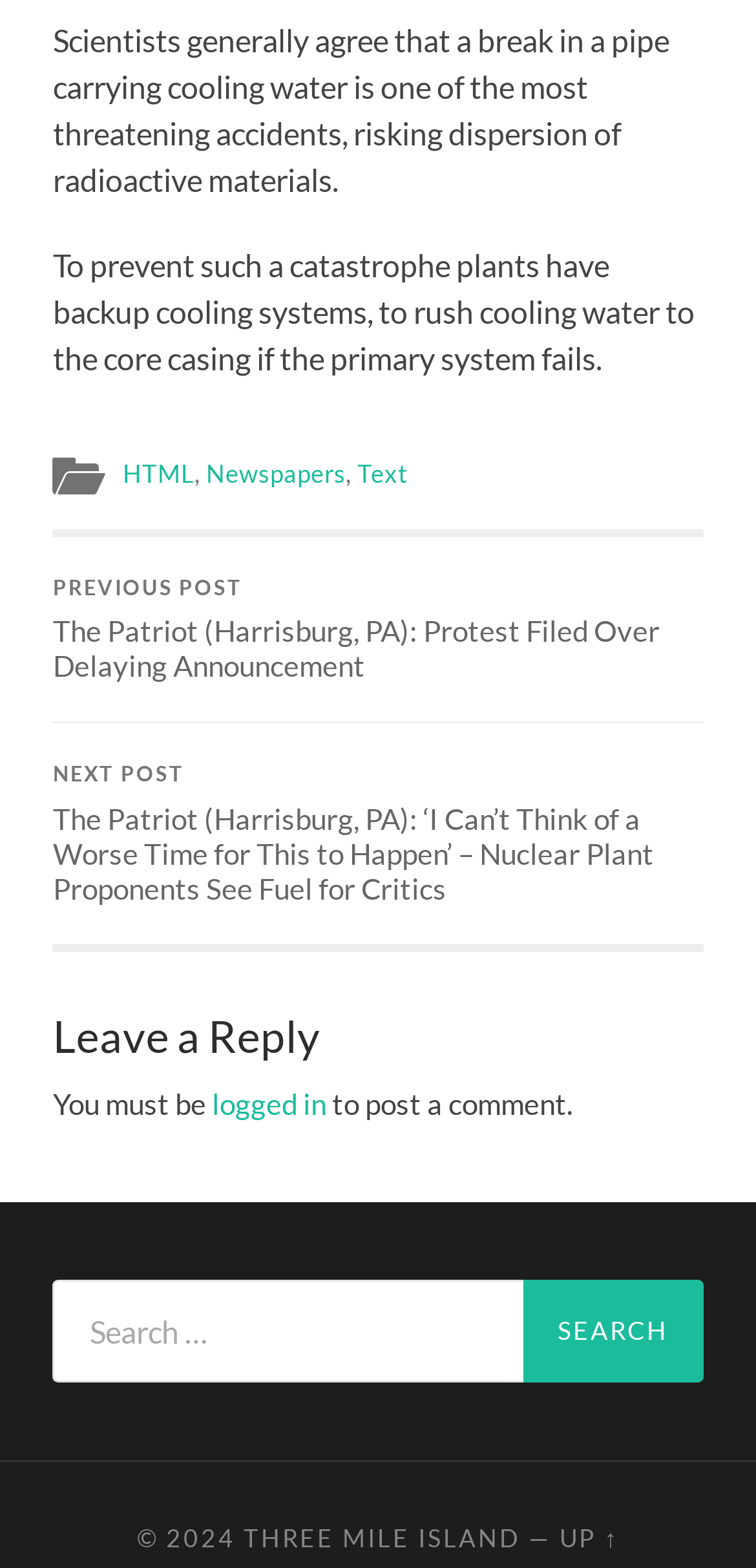What is the function of the search box?
We need a detailed and meticulous answer to the question.

The search box is accompanied by the text 'Search for:', and there is a 'Search' button next to it, suggesting that users can enter keywords or phrases to search for specific content on the website.